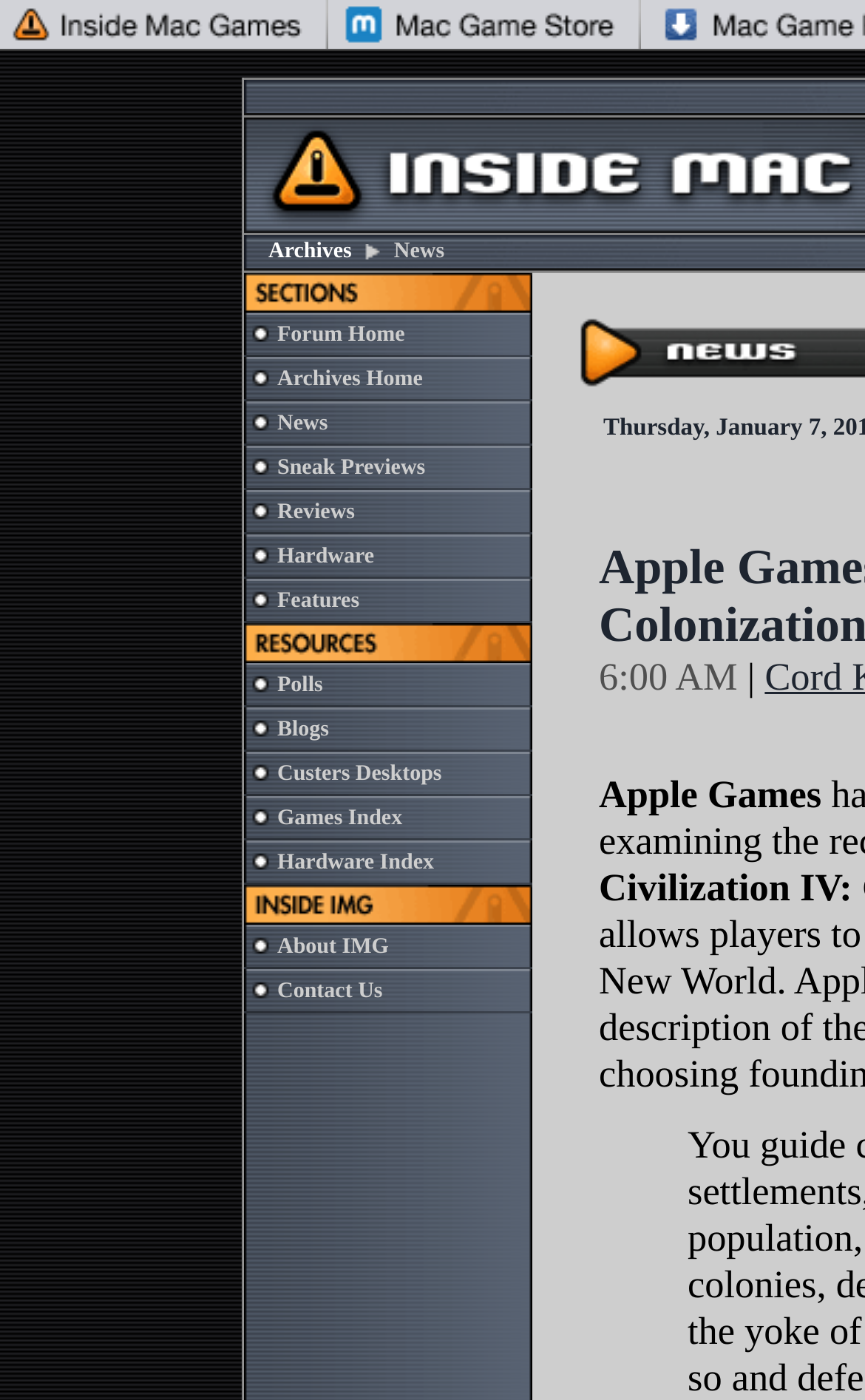Describe every aspect of the webpage comprehensively.

The webpage is titled "Inside Mac Games: News" and features a collection of links, images, and tables. At the top, there are two links, one on the left and one on the right, spanning about a third of the page's width each. Below these links, there is a table with multiple rows and columns, occupying most of the page's content area.

The table has several sections, each containing a mix of images and links. The first section has two columns, with an image on the left and a link to "Archives" on the right. The second section has two columns as well, with an image on the left and another image on the right. The third section is a table with multiple rows, each containing an image and a link to various sections of the website, such as "Forum Home", "Archives Home", "News", "Sneak Previews", "Reviews", and "Hardware".

There are a total of 11 rows in the table, with each row containing an image and a link. The images are relatively small, and the links are short phrases describing the section they point to. The table spans the entire width of the page, with the images and links aligned to the left. Overall, the webpage appears to be a navigation hub, providing access to various sections of the Inside Mac Games website.